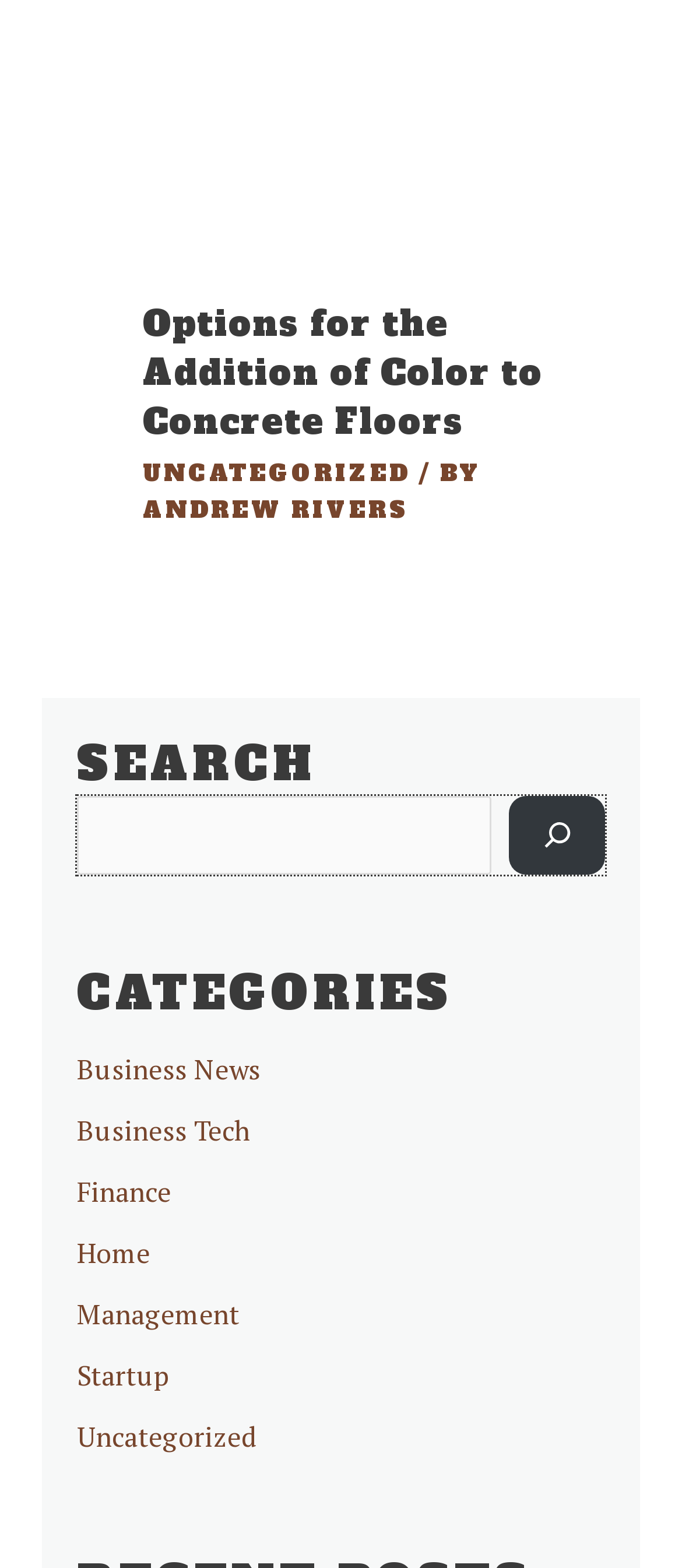Locate the bounding box coordinates of the clickable area to execute the instruction: "Search for something". Provide the coordinates as four float numbers between 0 and 1, represented as [left, top, right, bottom].

[0.112, 0.507, 0.888, 0.558]